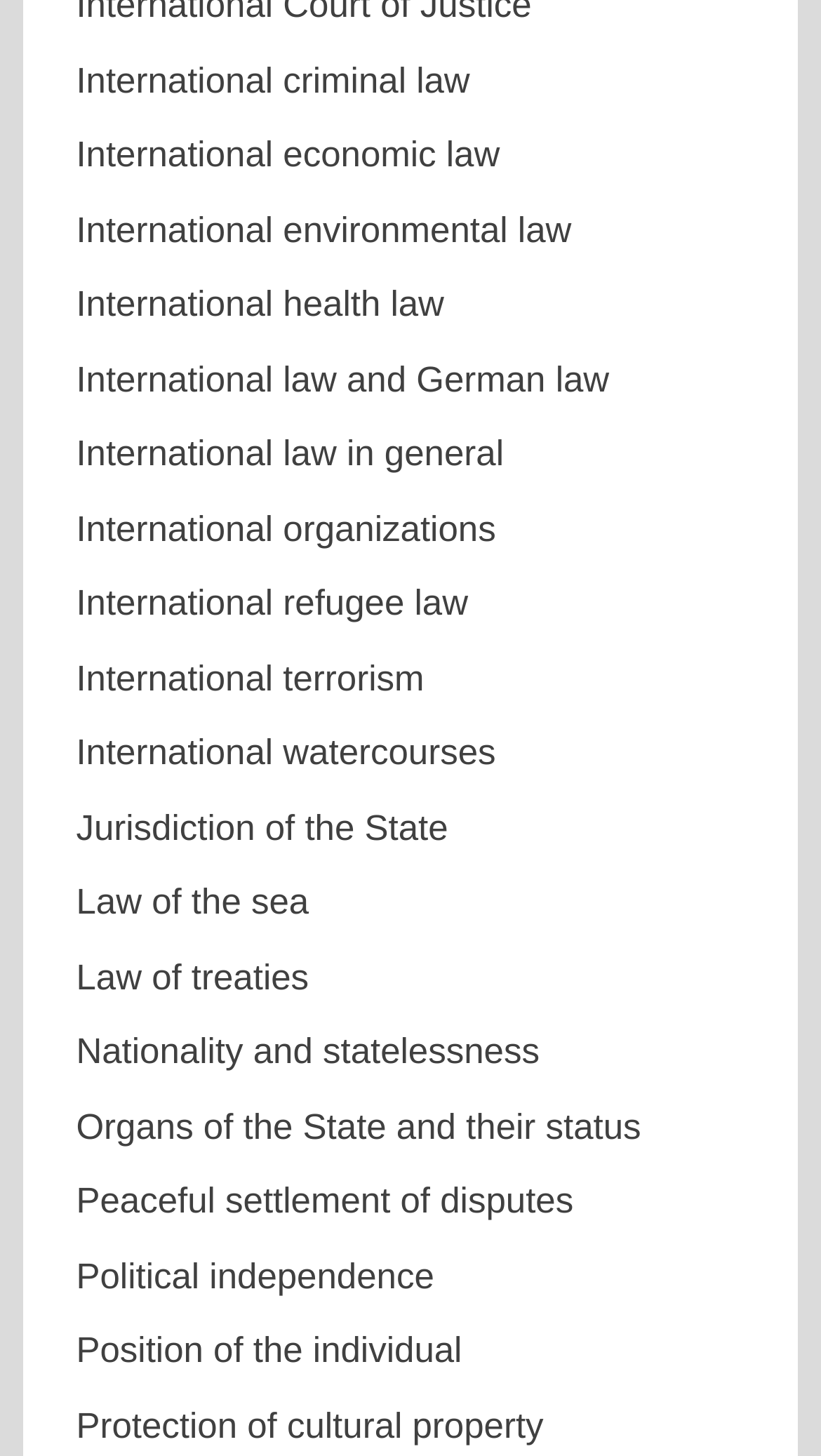Please provide a brief answer to the following inquiry using a single word or phrase:
What is the topic of the first link?

International criminal law